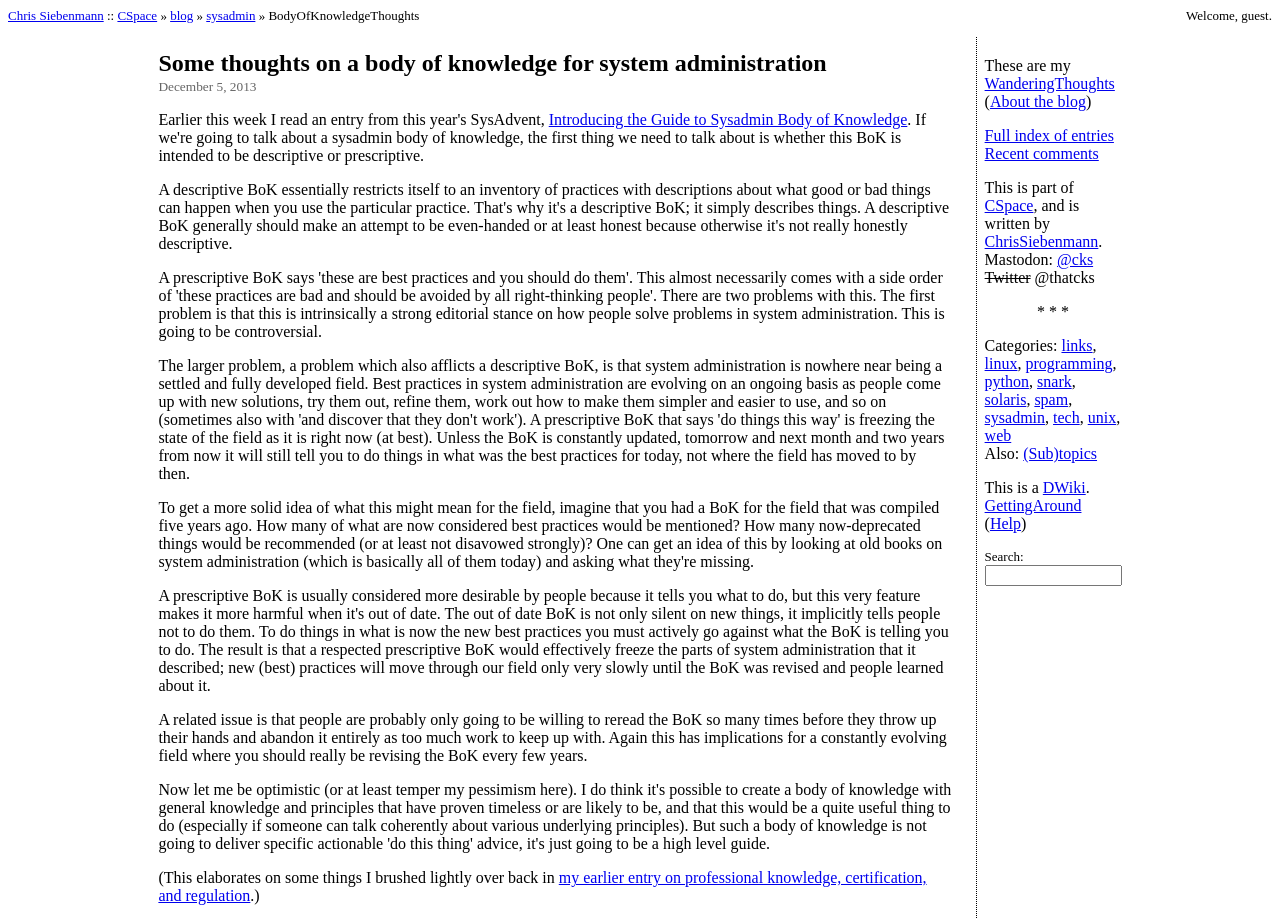Determine the bounding box coordinates for the element that should be clicked to follow this instruction: "Search for a topic". The coordinates should be given as four float numbers between 0 and 1, in the format [left, top, right, bottom].

[0.769, 0.615, 0.876, 0.638]